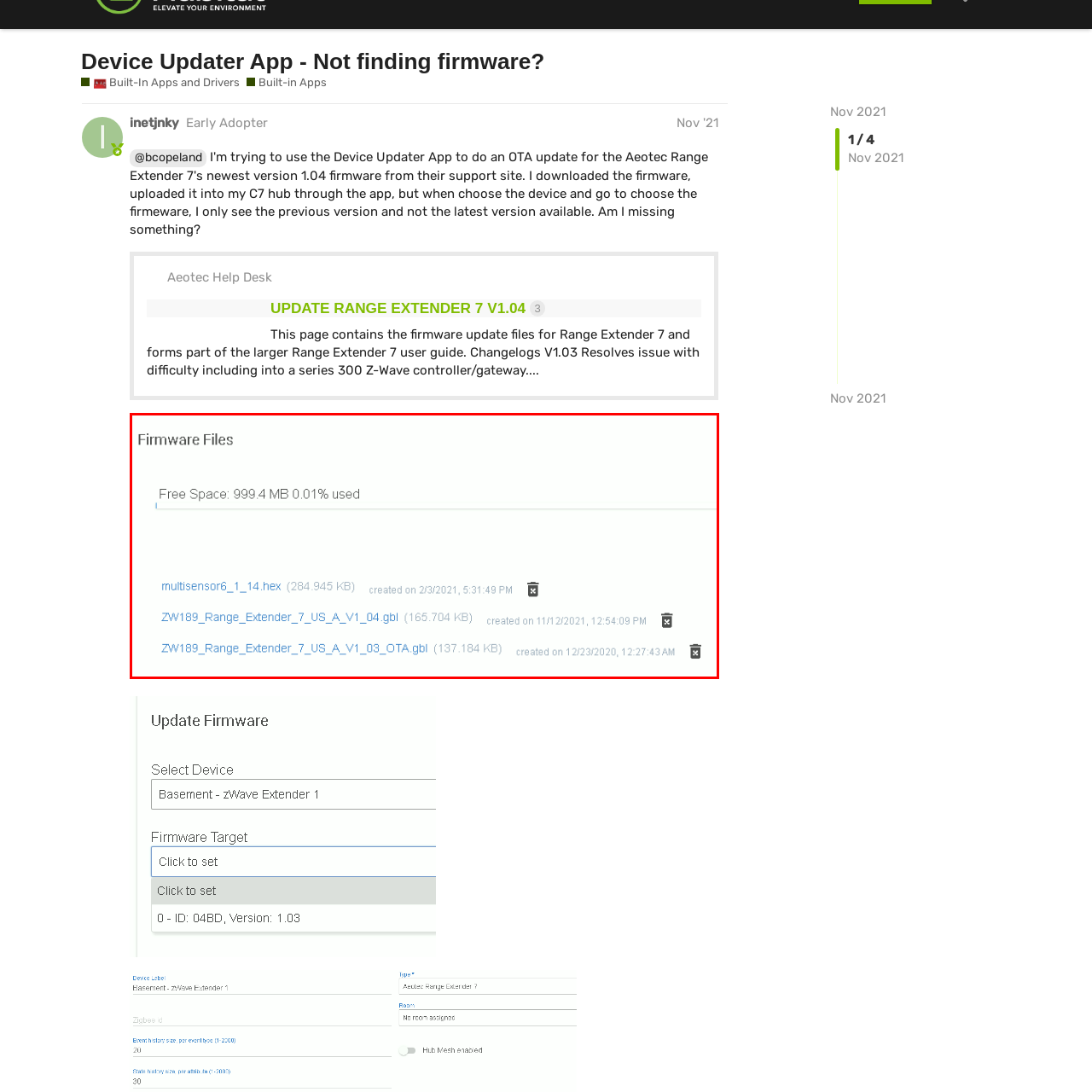Provide a comprehensive description of the image highlighted within the red bounding box.

The image displays a list of firmware files related to the Range Extender 7, showcasing the various available updates for the device. Each file is accompanied by its name, size in kilobytes (KB), and the date and time of creation, providing users with essential information for firmware management. Notably, it includes files such as "multisensors6_1_14.hex" and two versions of the Range Extender firmware, highlighting the available updates in a user-friendly format. Additionally, a status bar indicates free space usage on the device, showing 999.4 MB free with only 0.01% utilized, suggesting ample storage capacity for additional files.